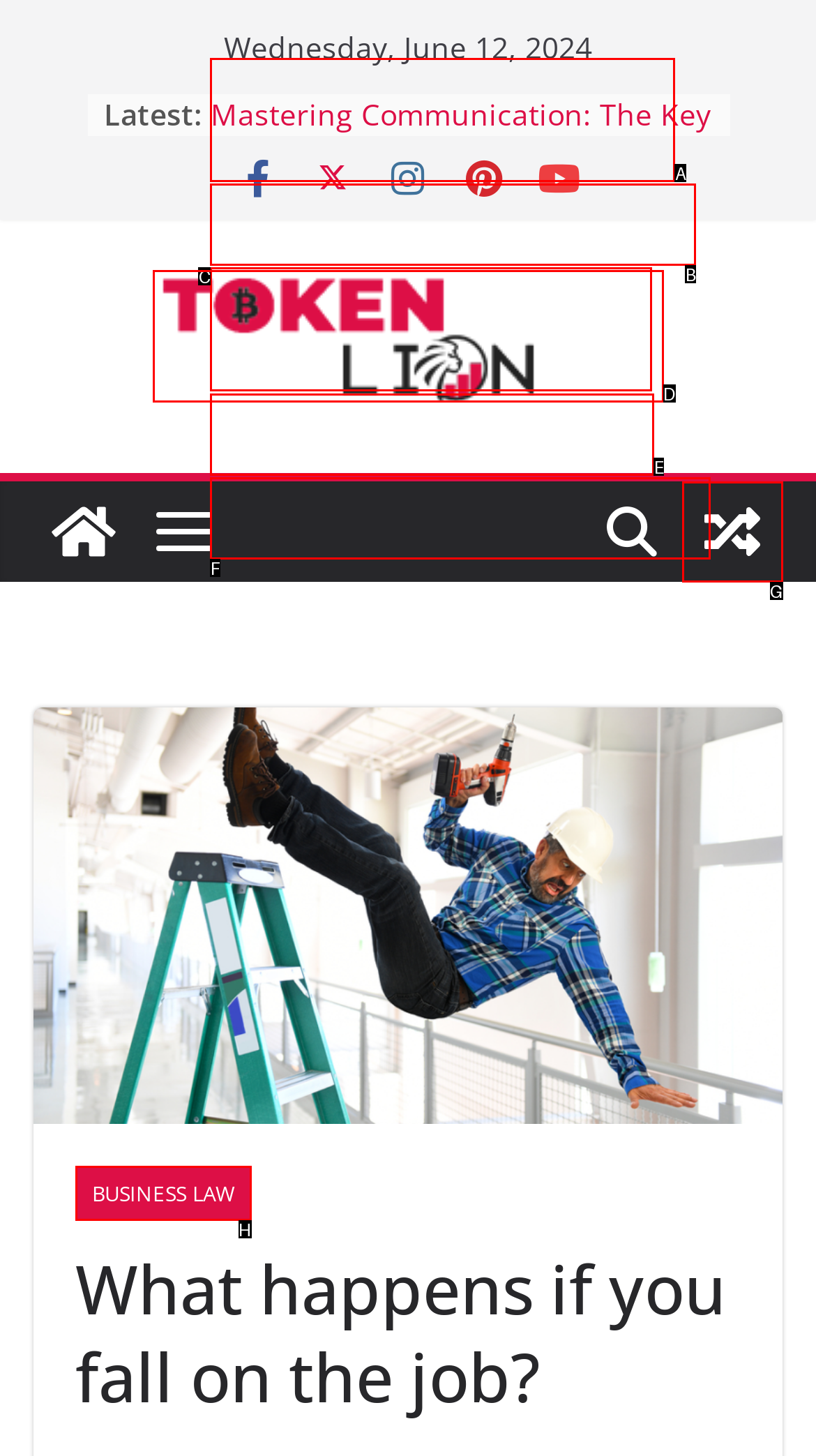Match the description: Business Law to the appropriate HTML element. Respond with the letter of your selected option.

H